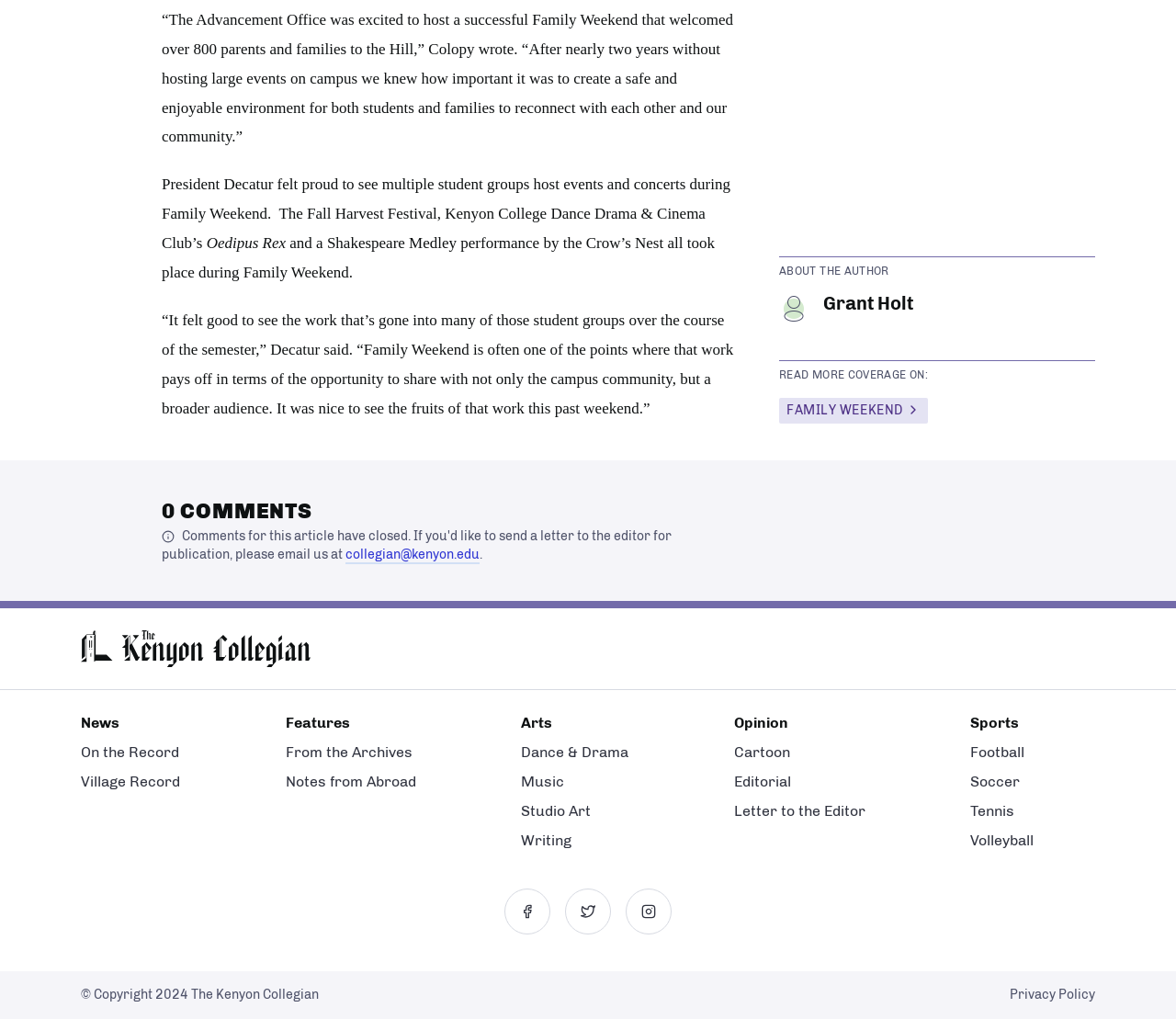Please identify the bounding box coordinates of the clickable element to fulfill the following instruction: "Contact the Collegian via email". The coordinates should be four float numbers between 0 and 1, i.e., [left, top, right, bottom].

[0.294, 0.537, 0.408, 0.554]